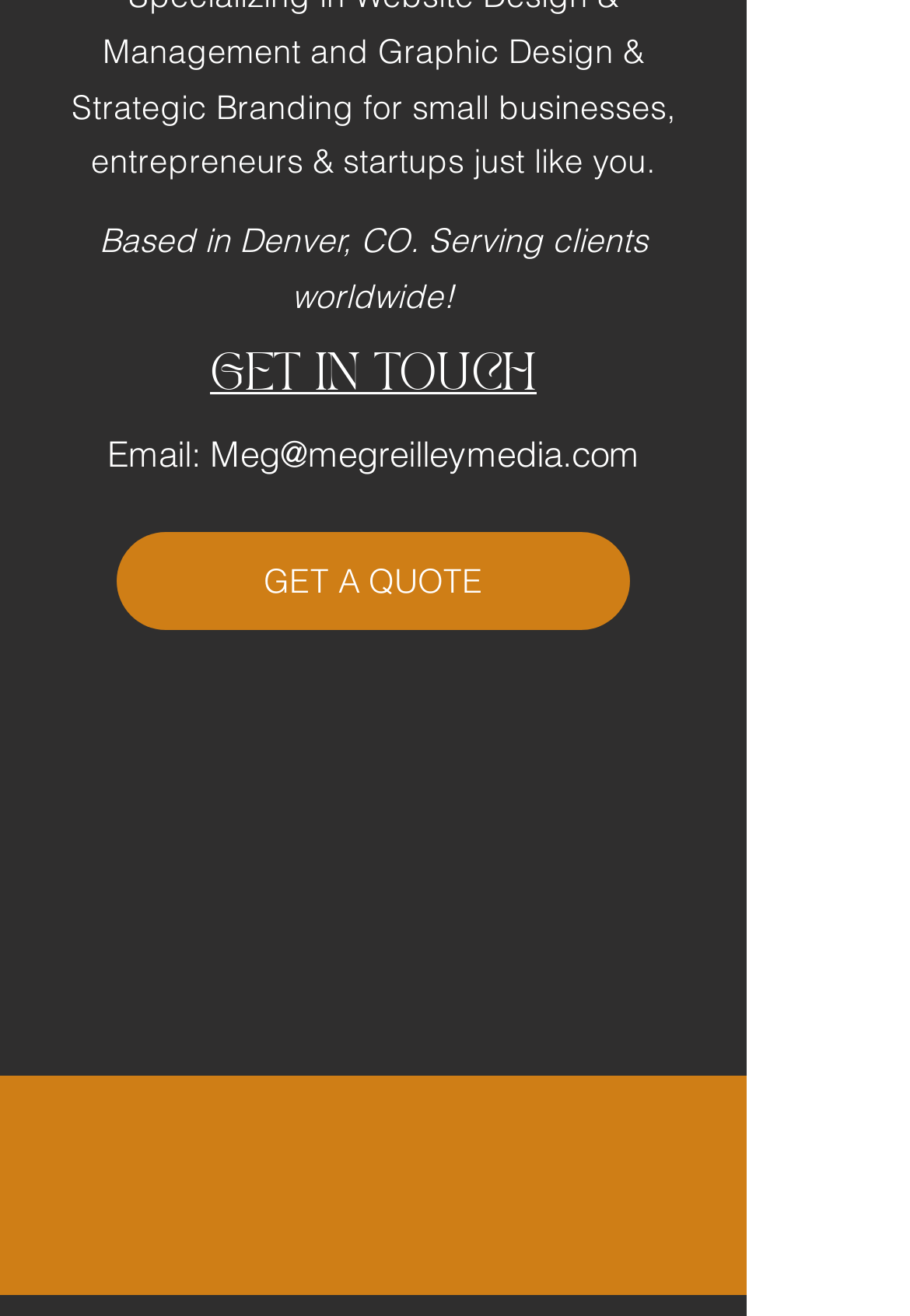Give the bounding box coordinates for the element described by: "Privacy Policy".

[0.305, 0.916, 0.515, 0.945]